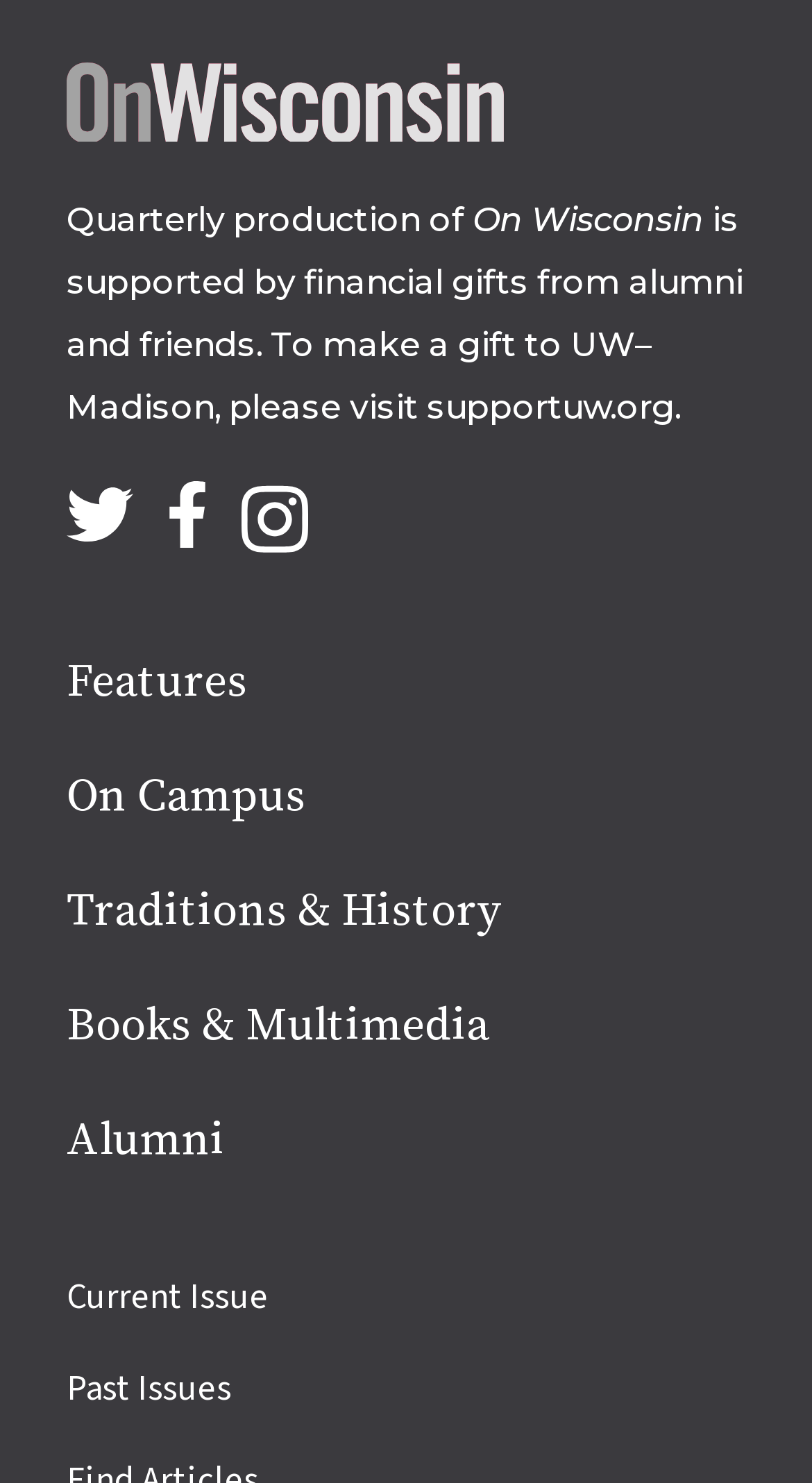What is the name of the last site link?
Please provide a single word or phrase as your answer based on the image.

Past Issues